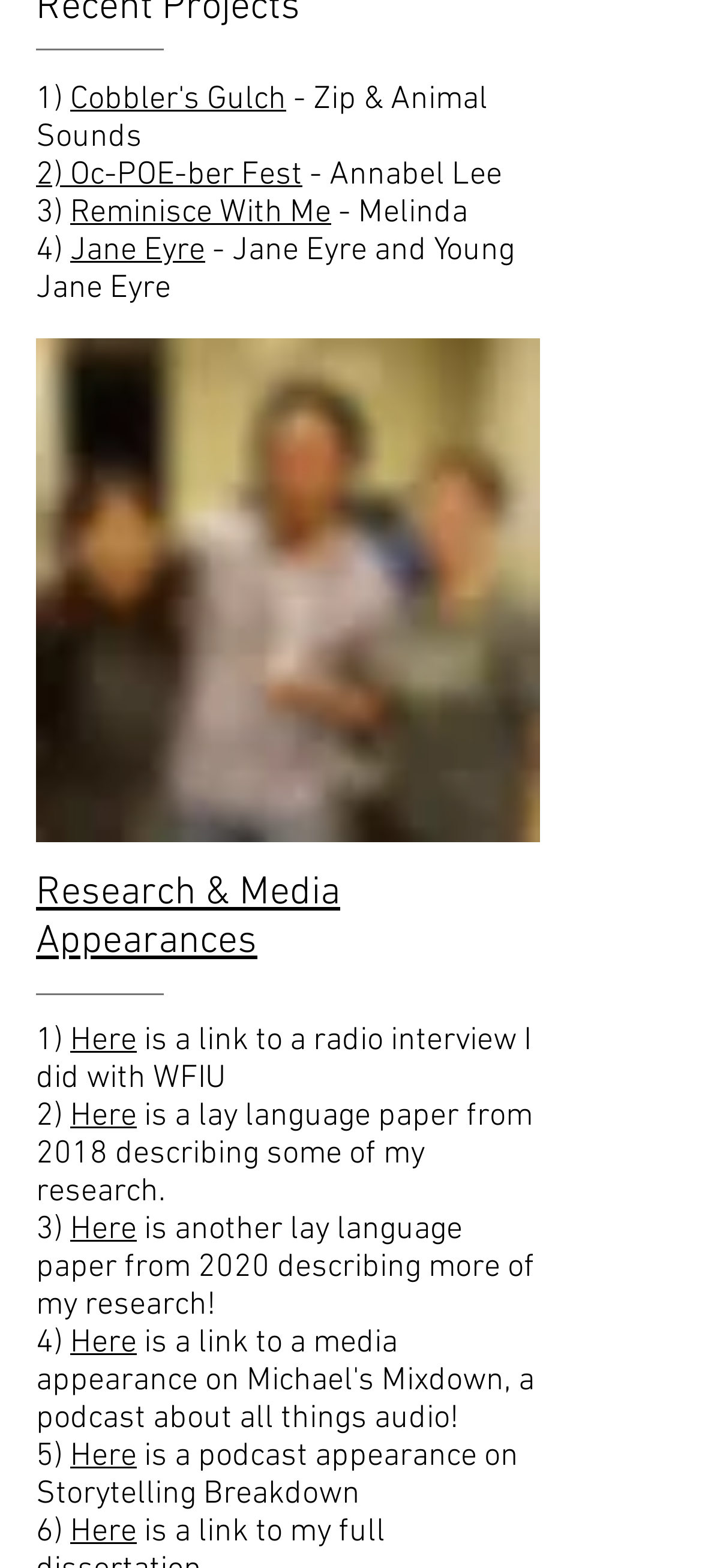Locate the bounding box coordinates of the element to click to perform the following action: 'View Research & Media Appearances'. The coordinates should be given as four float values between 0 and 1, in the form of [left, top, right, bottom].

[0.051, 0.554, 0.497, 0.616]